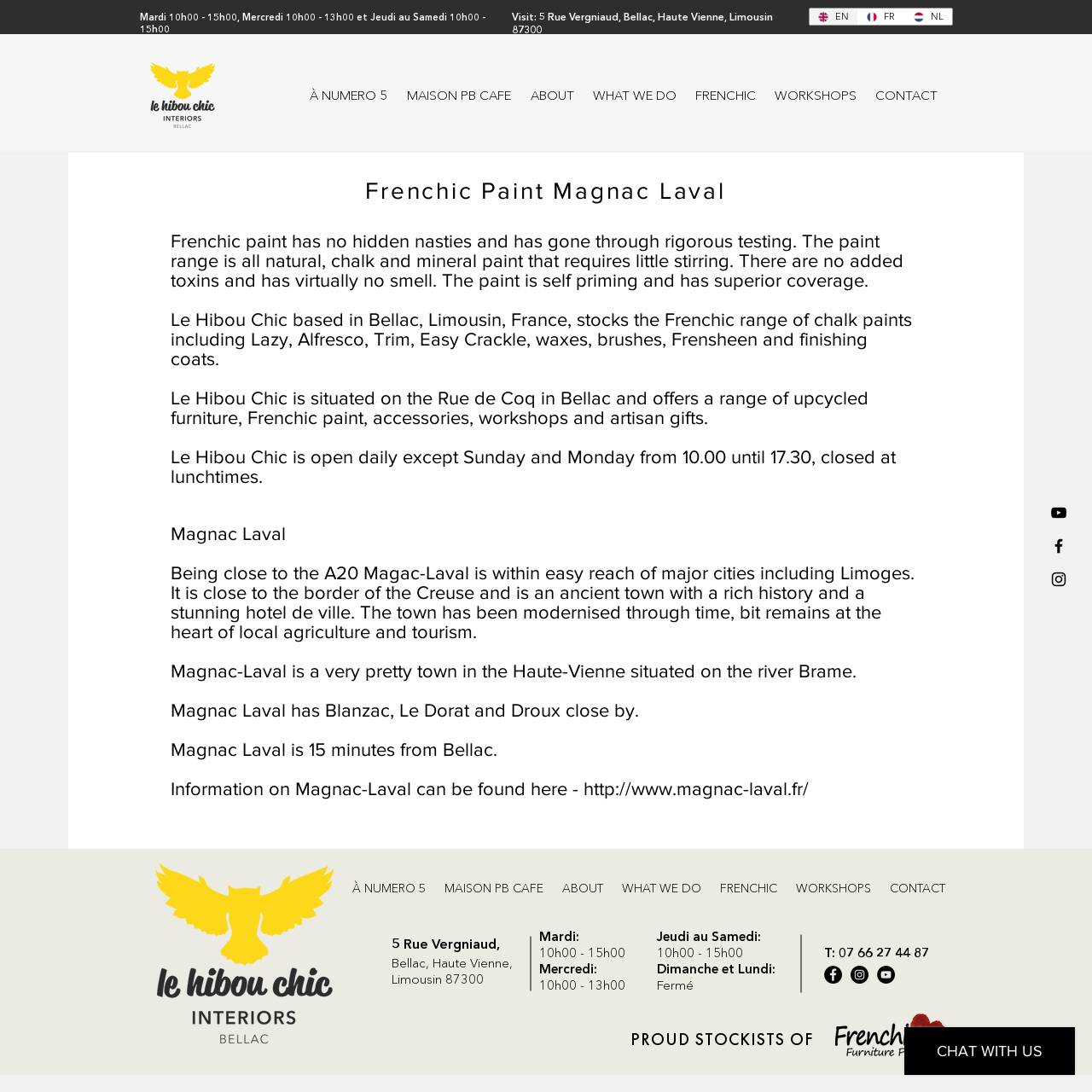Offer a detailed explanation of the webpage layout and contents.

This webpage is about Le Hibou Chic, a store located in Bellac, Limousin, France, that sells Frenchic paint and other related products. The page has a heading that displays the store's opening hours. At the top right corner, there is a language selector with options for English, French, and Dutch.

Below the heading, there is a logo of the store, followed by a navigation menu with links to different sections of the website, including "À NUMERO 5", "MAISON PB CAFE", "ABOUT", "WHAT WE DO", "FRENCHIC", "WORKSHOPS", and "CONTACT".

The main content of the page is divided into several sections. The first section describes the benefits of Frenchic paint, including its natural ingredients, low odor, and self-priming properties. The next section introduces Le Hibou Chic, mentioning its location, products, and services.

The following sections provide more information about the store, including its address, opening hours, and proximity to major cities. There are also links to external websites, such as the official website of Magnac-Laval, a nearby town.

At the bottom of the page, there is a social media bar with links to the store's Facebook, Instagram, and YouTube accounts. Additionally, there is a section that displays the store's contact information, including its phone number and email address.

Throughout the page, there are several images, including the store's logo, product images, and icons for social media platforms. The overall layout is organized and easy to navigate, with clear headings and concise text.